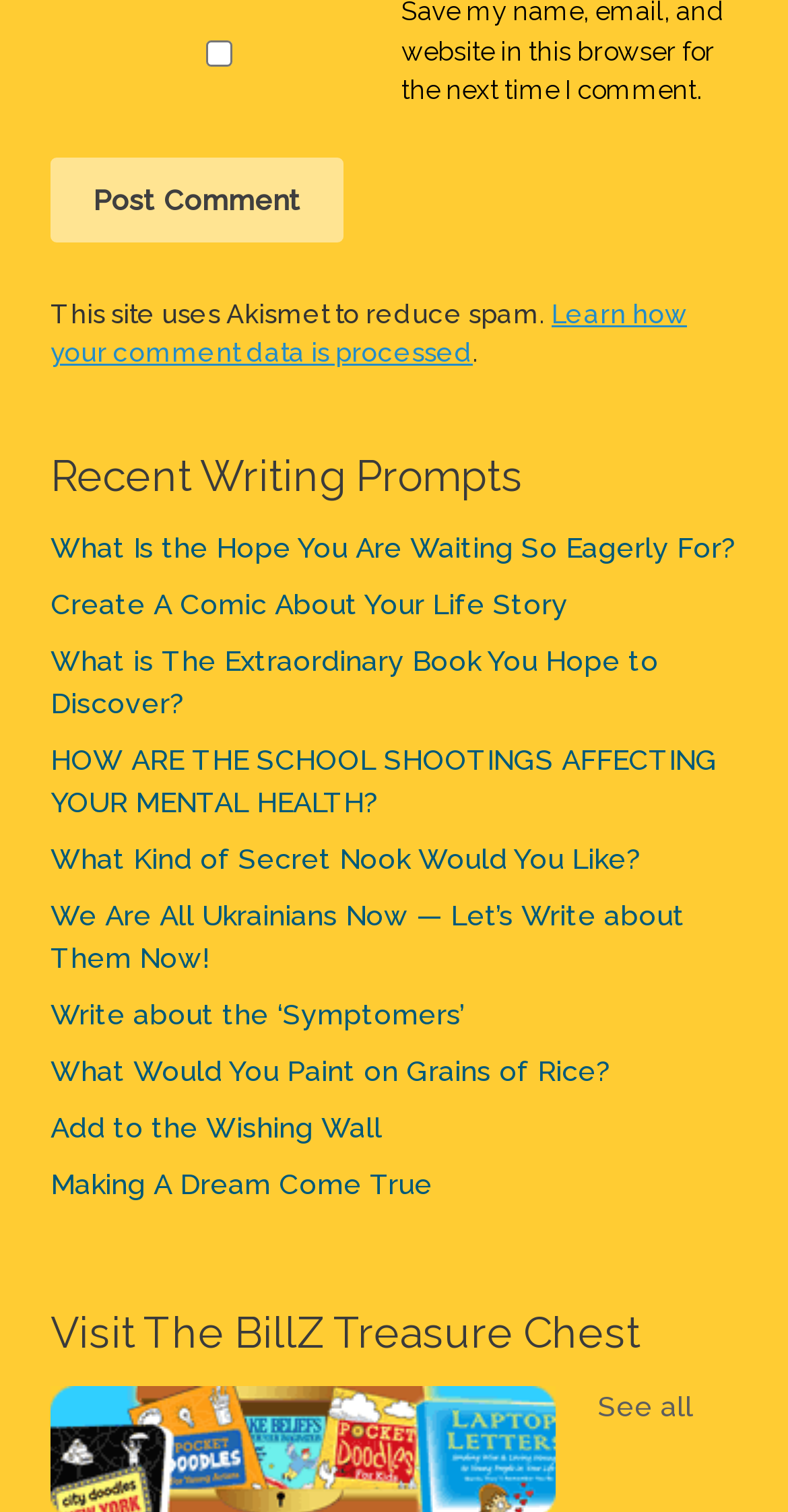Provide your answer in one word or a succinct phrase for the question: 
What is the name of the site that reduces spam?

Akismet